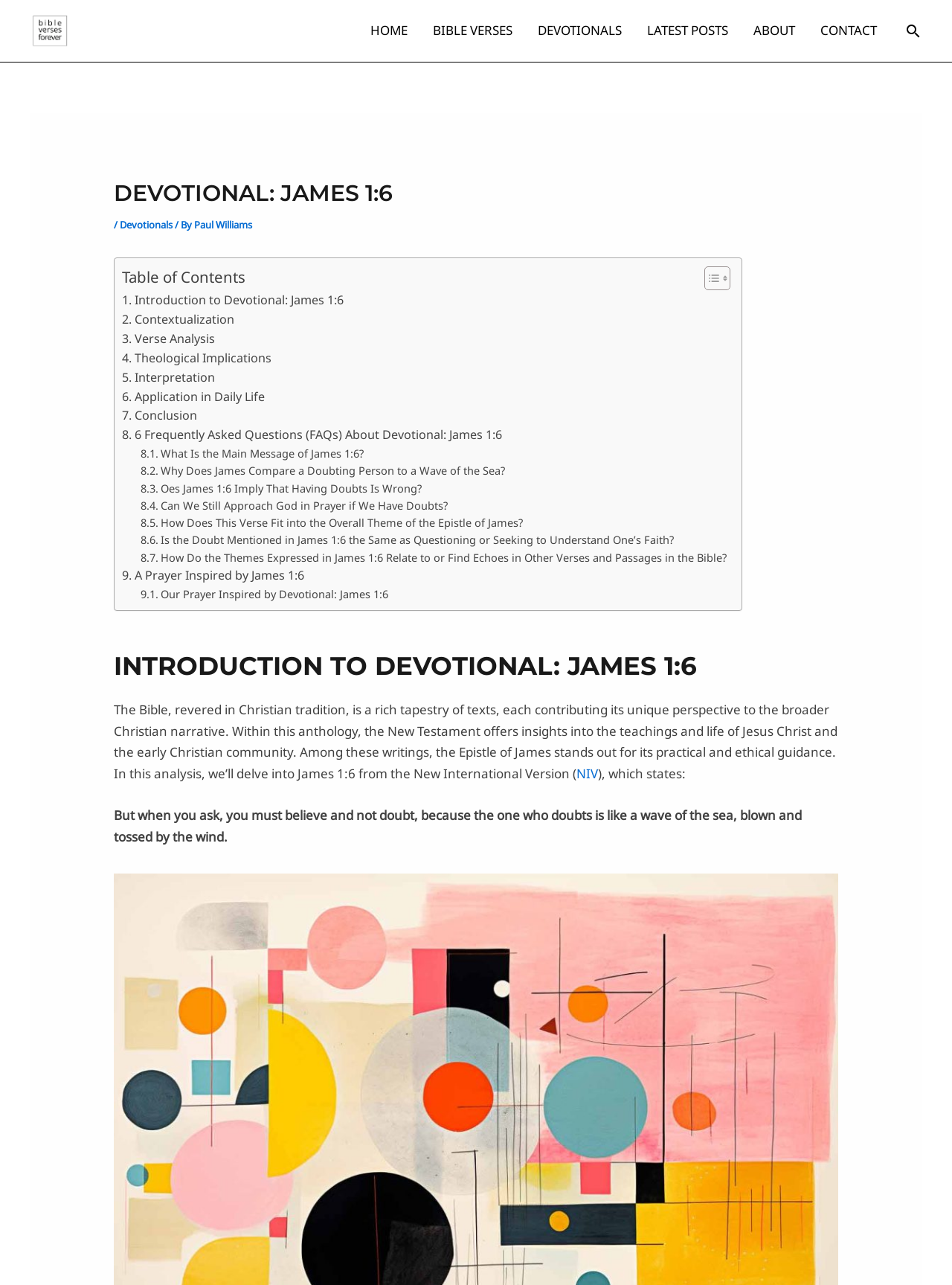Please pinpoint the bounding box coordinates for the region I should click to adhere to this instruction: "Click on the 'HOME' link".

[0.376, 0.004, 0.441, 0.044]